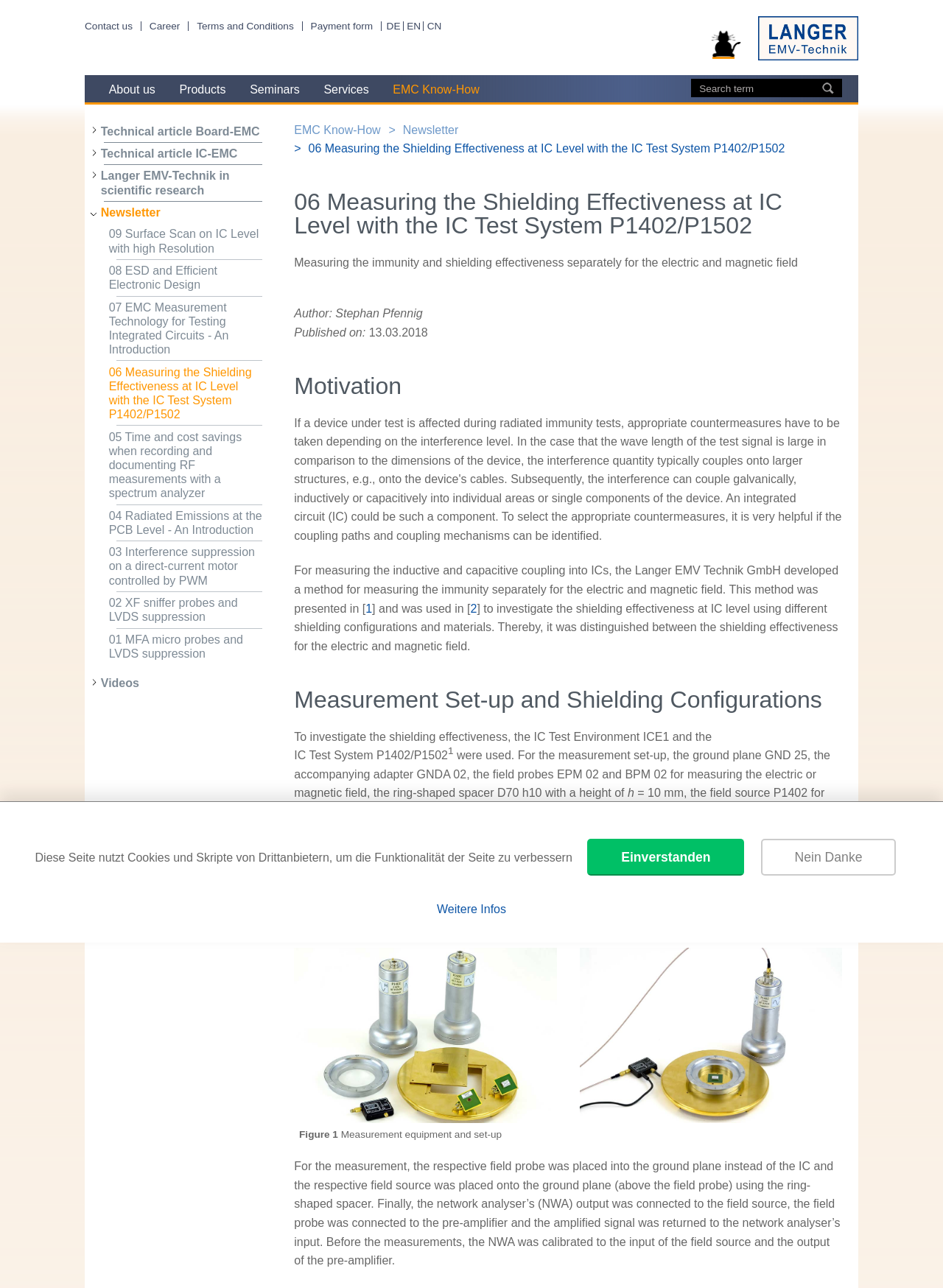Determine the coordinates of the bounding box that should be clicked to complete the instruction: "Click on the 'Contact us' link". The coordinates should be represented by four float numbers between 0 and 1: [left, top, right, bottom].

[0.09, 0.016, 0.141, 0.024]